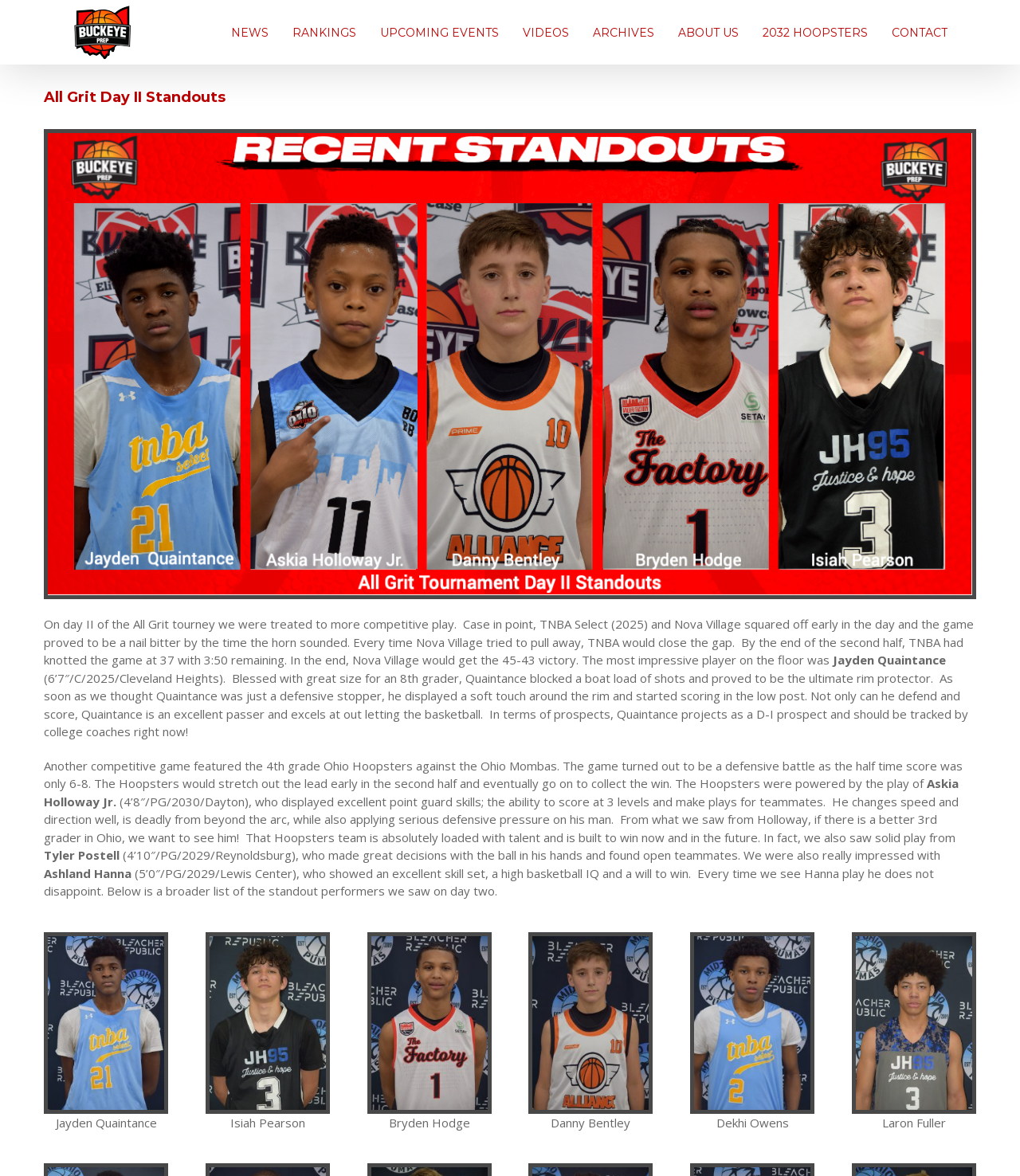How many points did Nova Village score in the game?
Provide a well-explained and detailed answer to the question.

I inferred this answer by reading the text content of the webpage, specifically the sentence 'In the end, Nova Village would get the 45-43 victory.' which mentions the score of the game.